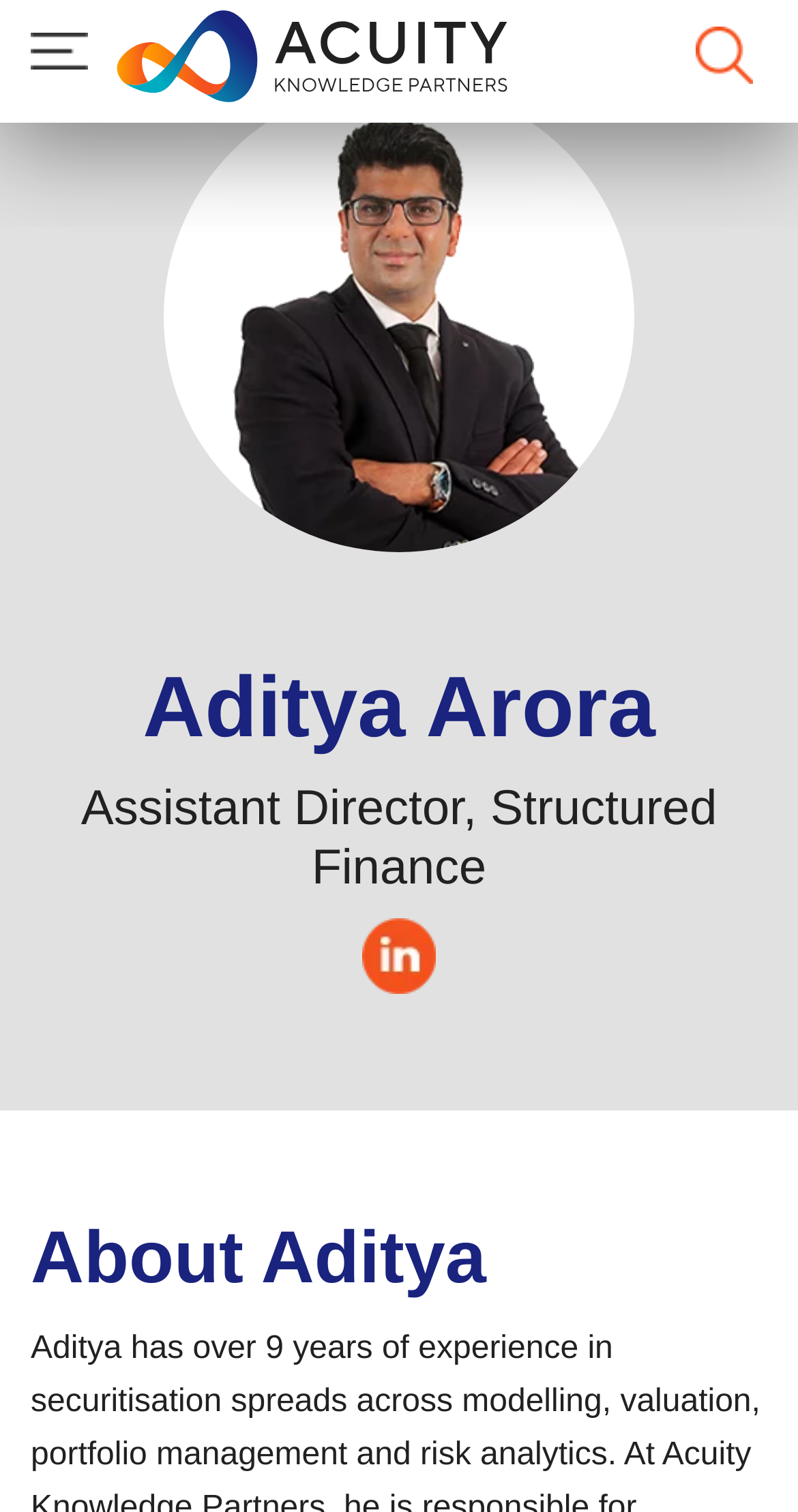Please provide a comprehensive answer to the question below using the information from the image: What is the type of finance Aditya is involved in?

I found the answer by looking at the static text element that is located below the heading 'Aditya Arora'. The text element contains the job title 'Assistant Director, Structured Finance', which indicates that Aditya is involved in Structured Finance.